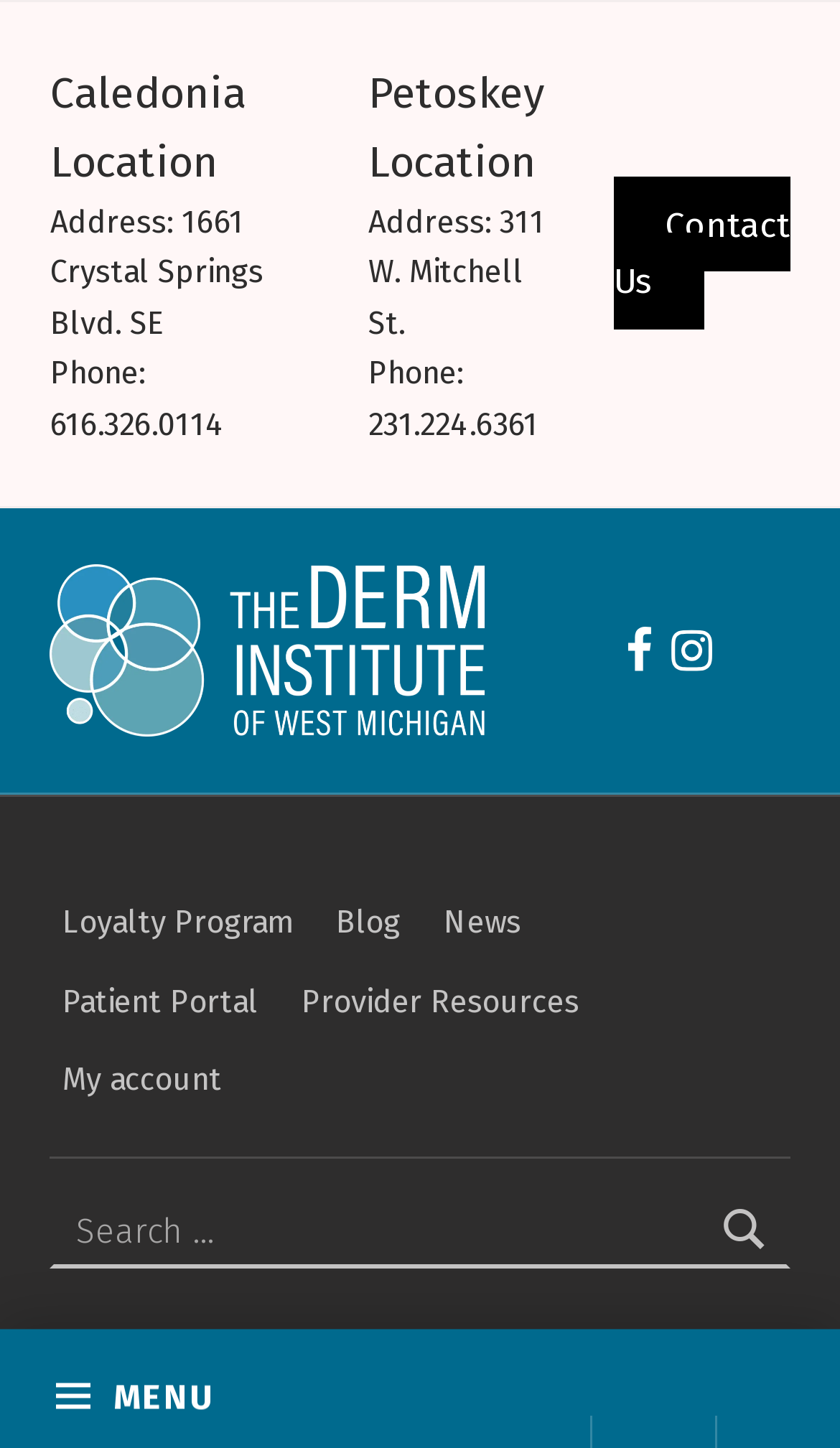What is the phone number of the Caledonia location?
Please use the visual content to give a single word or phrase answer.

616.326.0114